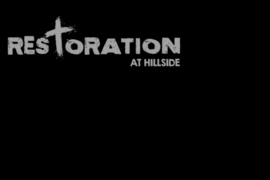What is the purpose of the organization?
Look at the screenshot and give a one-word or phrase answer.

To bring people together on a spiritual journey